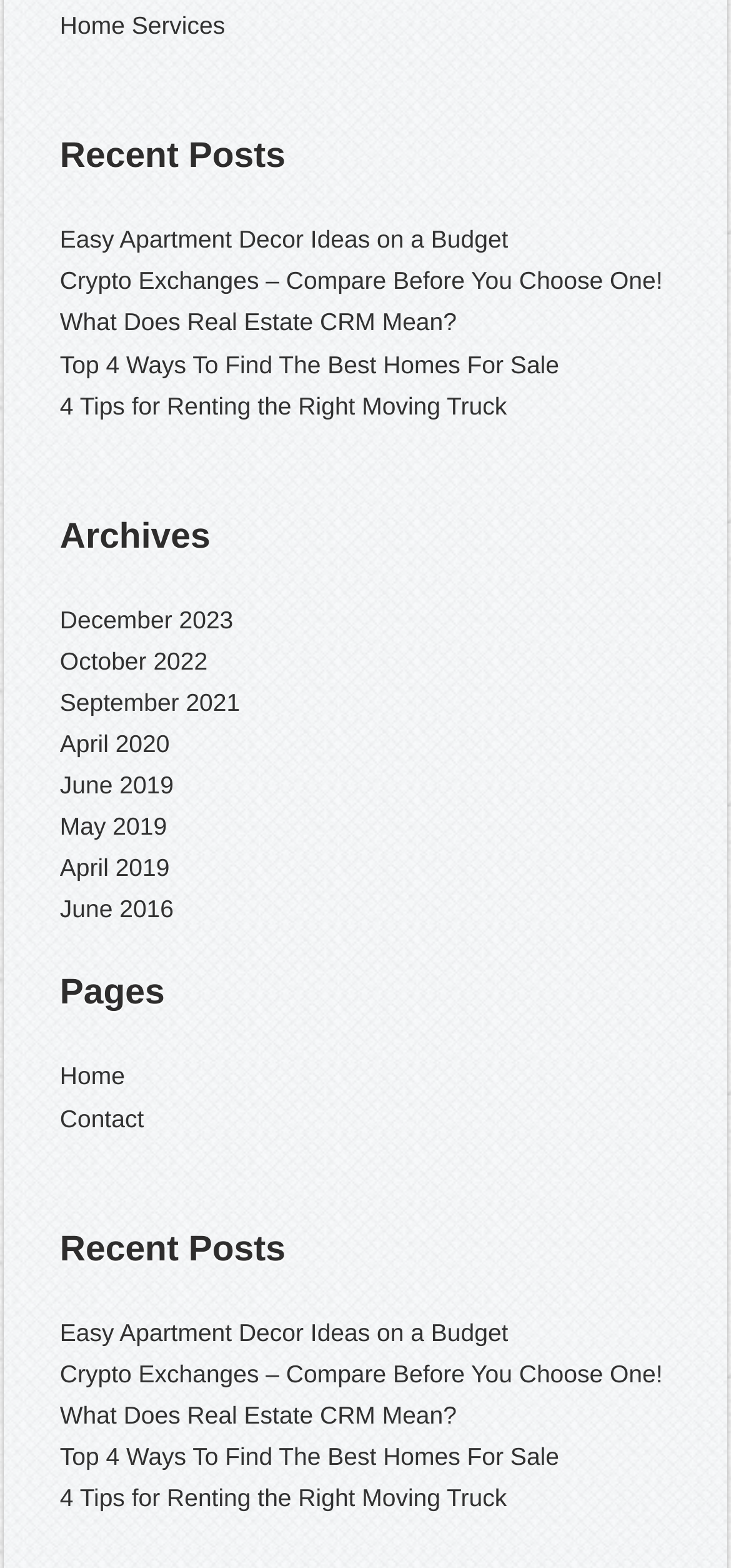Identify the bounding box coordinates of the section that should be clicked to achieve the task described: "Click on 'Home Services'".

[0.082, 0.007, 0.308, 0.025]